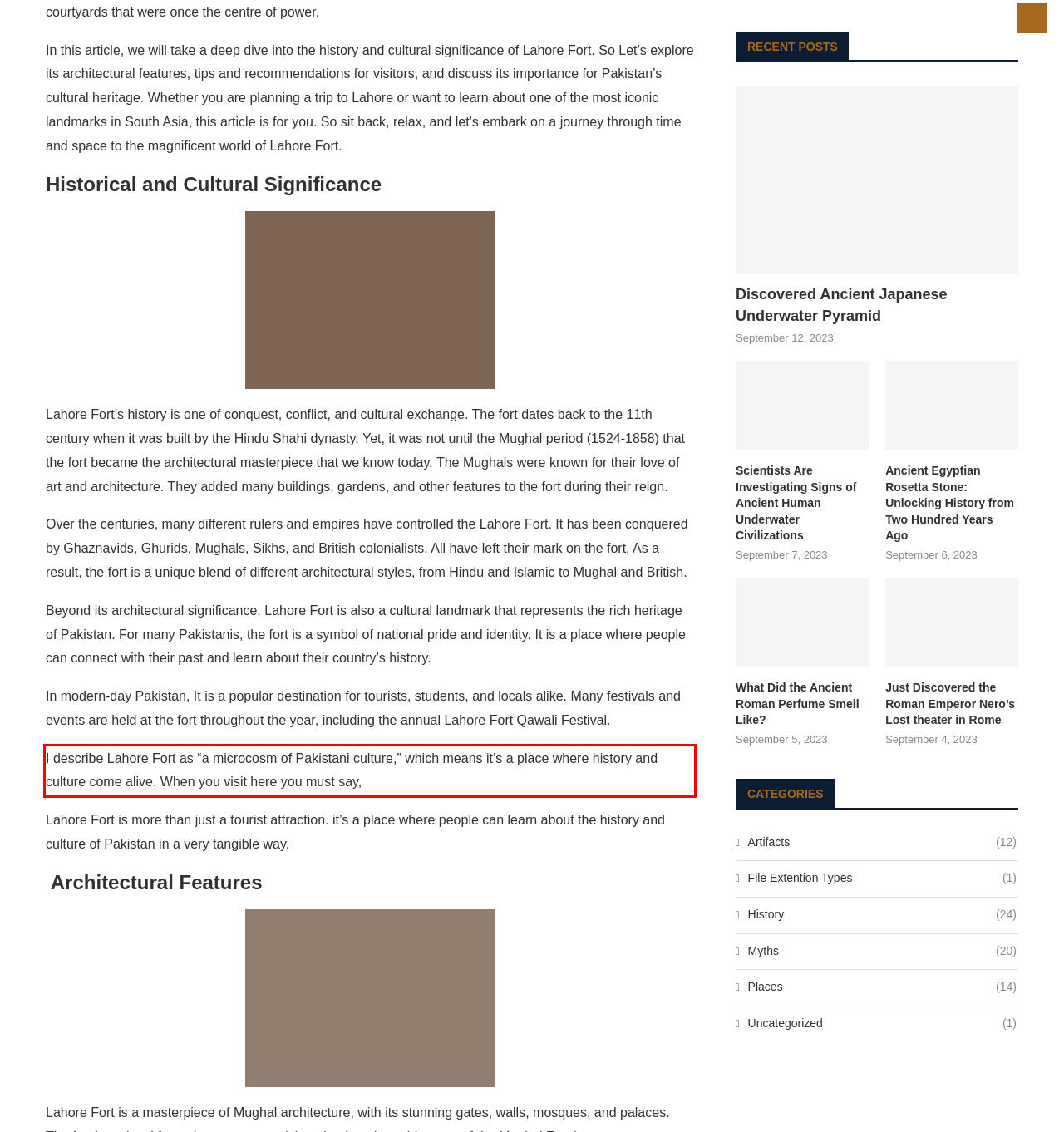Analyze the red bounding box in the provided webpage screenshot and generate the text content contained within.

I describe Lahore Fort as “a microcosm of Pakistani culture,” which means it’s a place where history and culture come alive. When you visit here you must say,